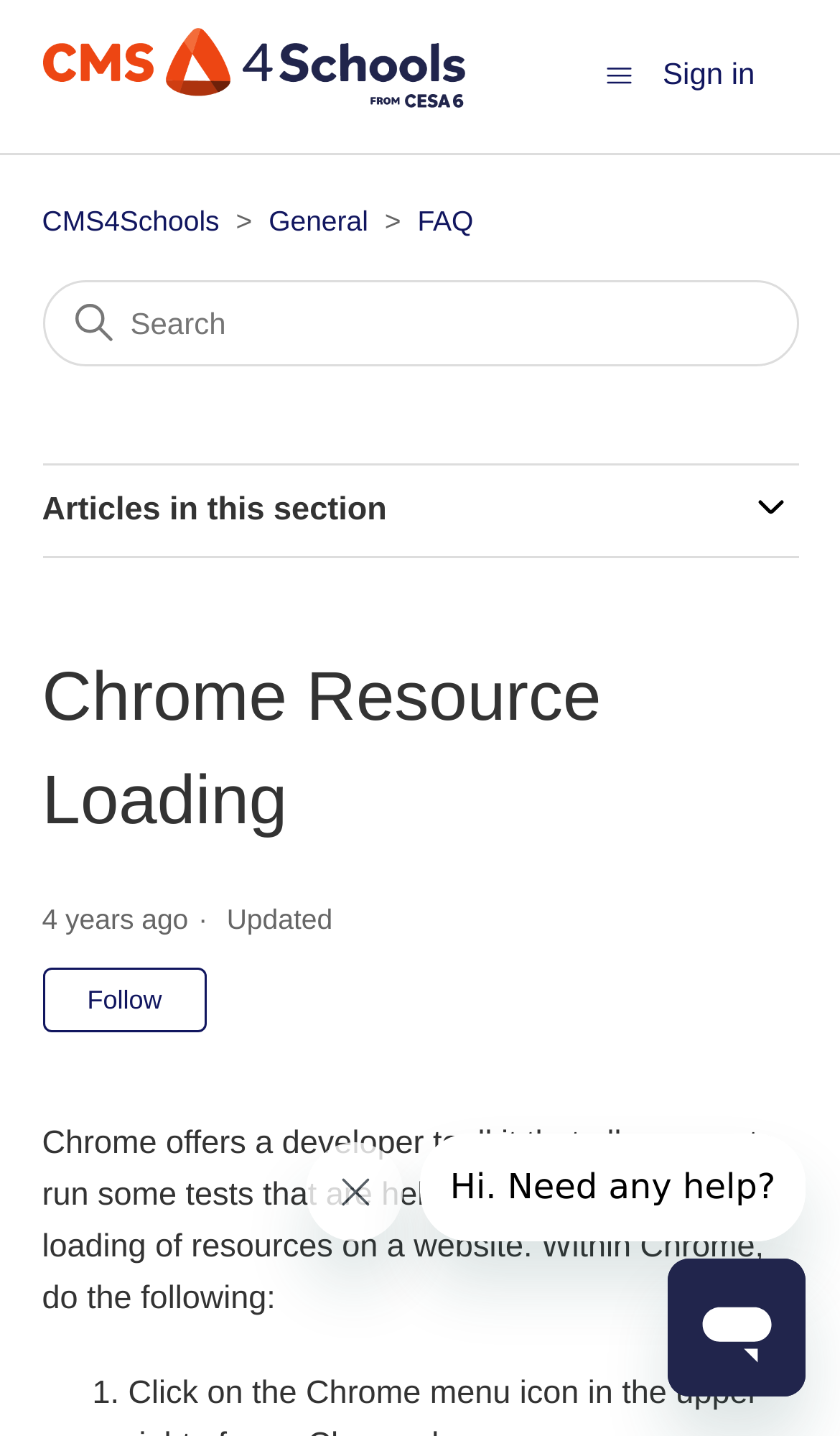Answer the following query concisely with a single word or phrase:
How many list items are under the navigation menu?

3